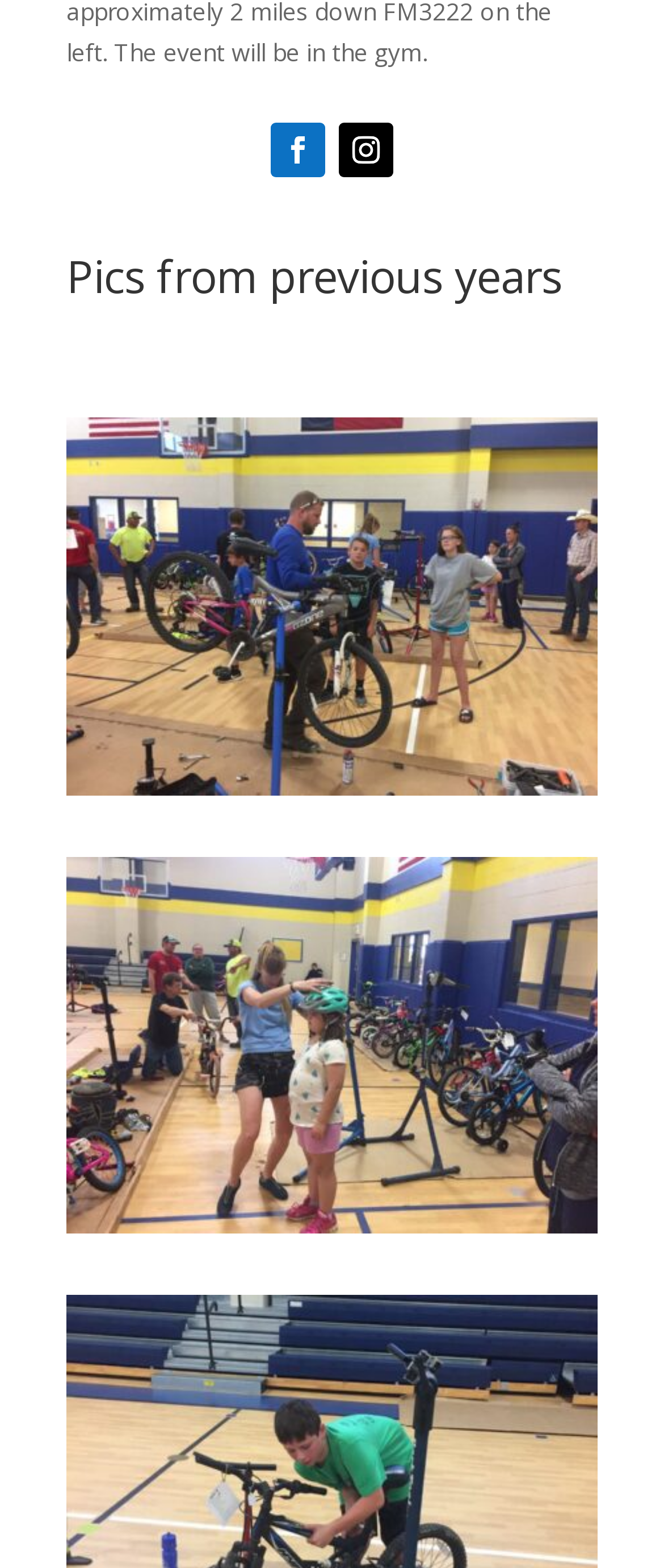Please reply to the following question using a single word or phrase: 
What is the content of the heading on the webpage?

Pics from previous years